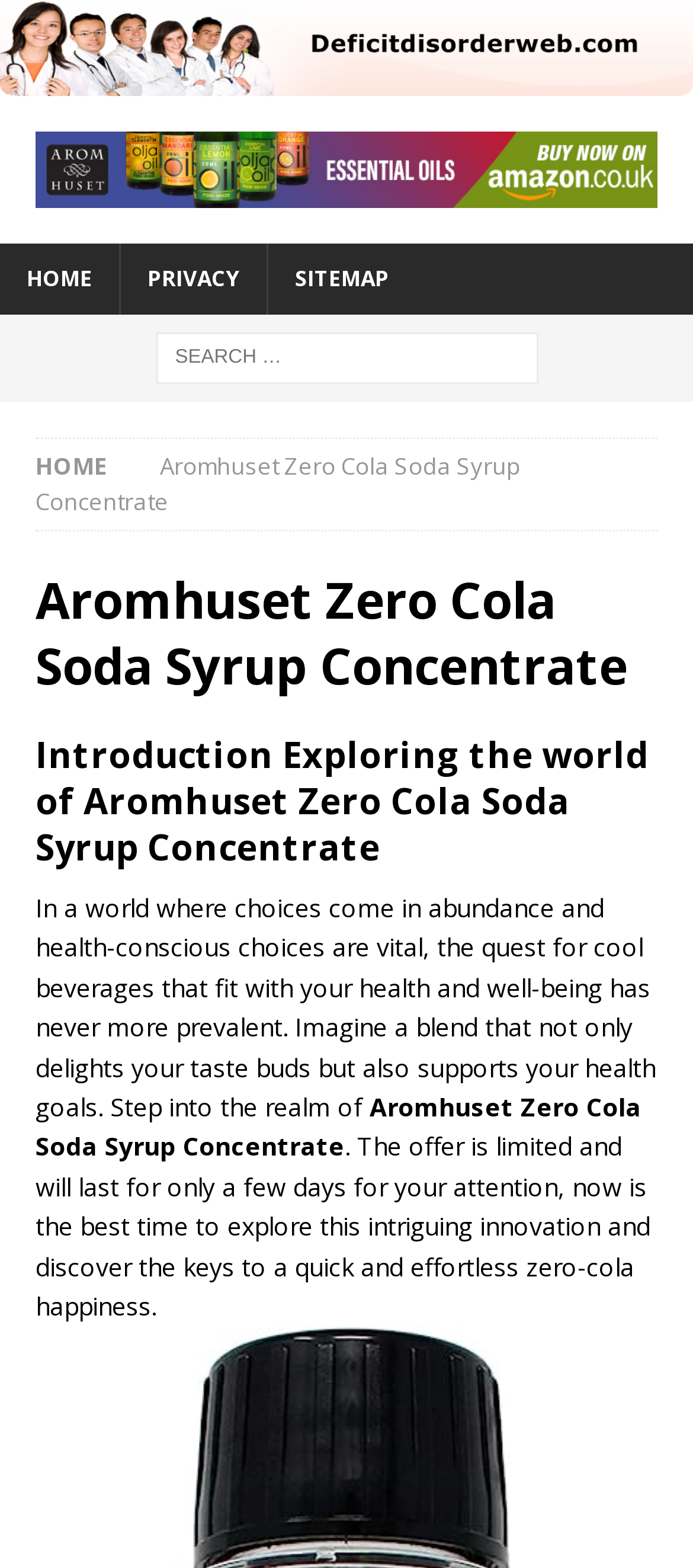Provide the bounding box coordinates for the UI element that is described as: "title="Deficit disorder web"".

[0.0, 0.037, 1.0, 0.059]